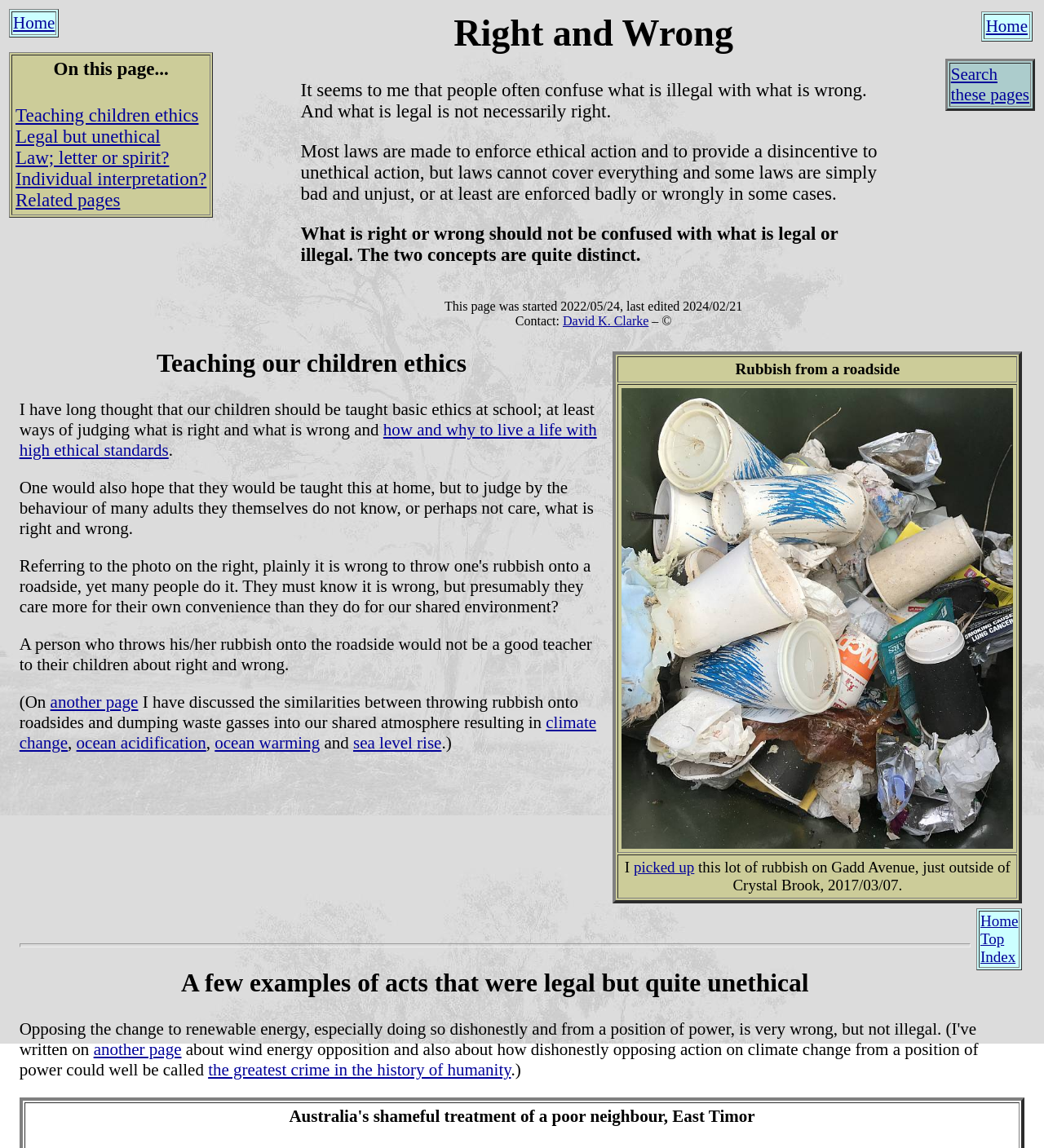What is the purpose of teaching children ethics?
By examining the image, provide a one-word or phrase answer.

To live a life with high ethical standards